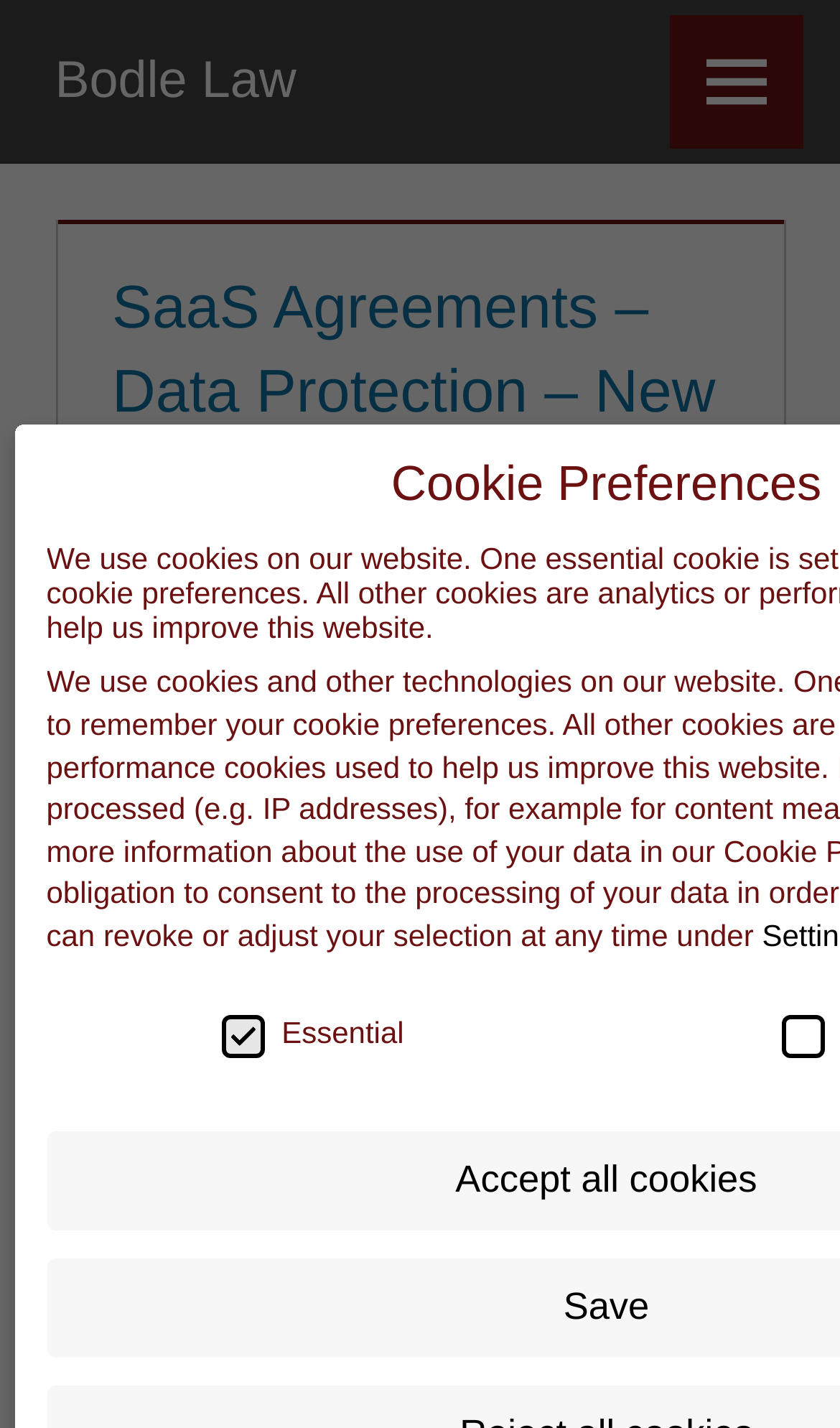Please identify the bounding box coordinates of the clickable region that I should interact with to perform the following instruction: "Read the article published on 09/06/2021". The coordinates should be expressed as four float numbers between 0 and 1, i.e., [left, top, right, bottom].

[0.195, 0.495, 0.387, 0.521]